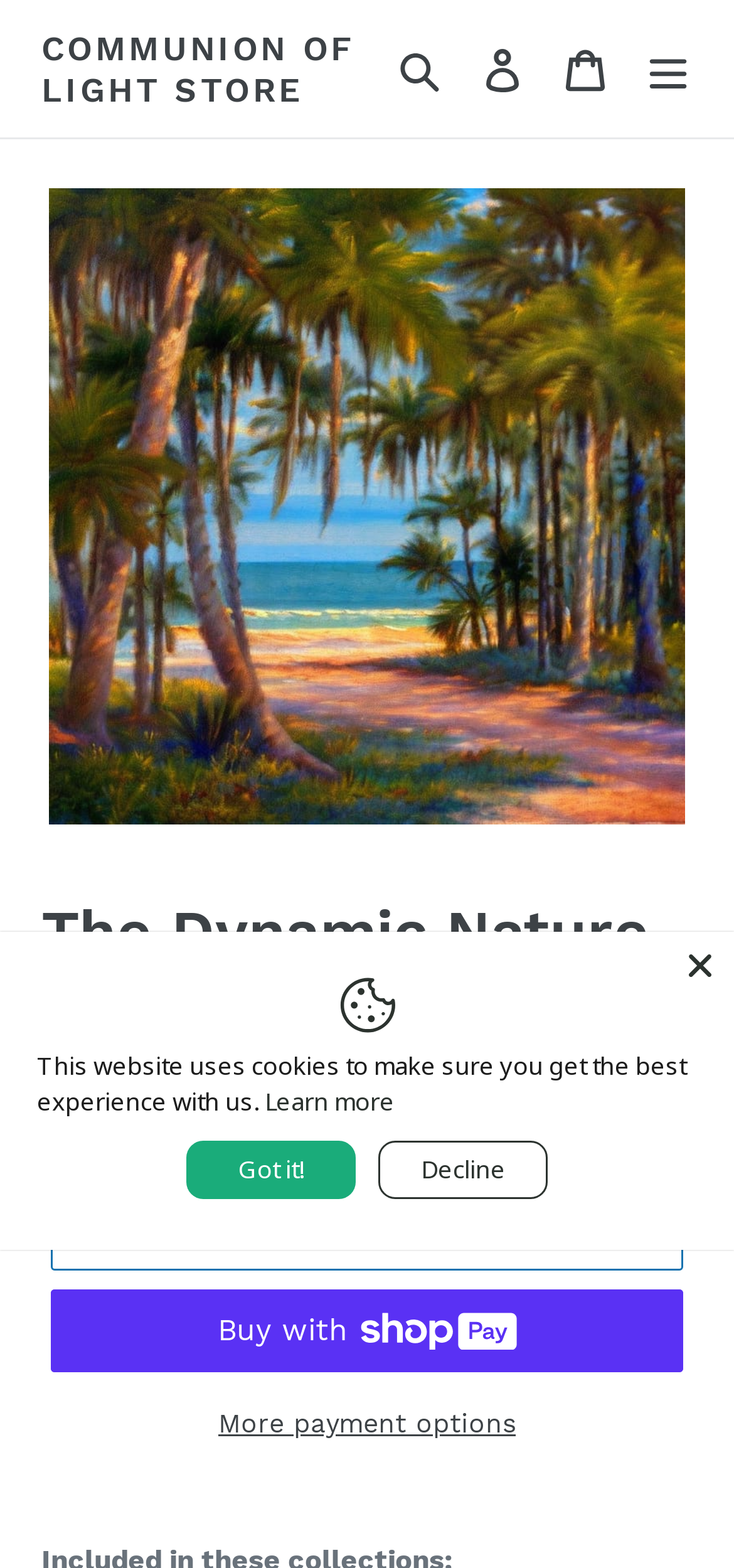Provide the bounding box coordinates for the area that should be clicked to complete the instruction: "Buy now with ShopPay".

[0.069, 0.822, 0.931, 0.875]